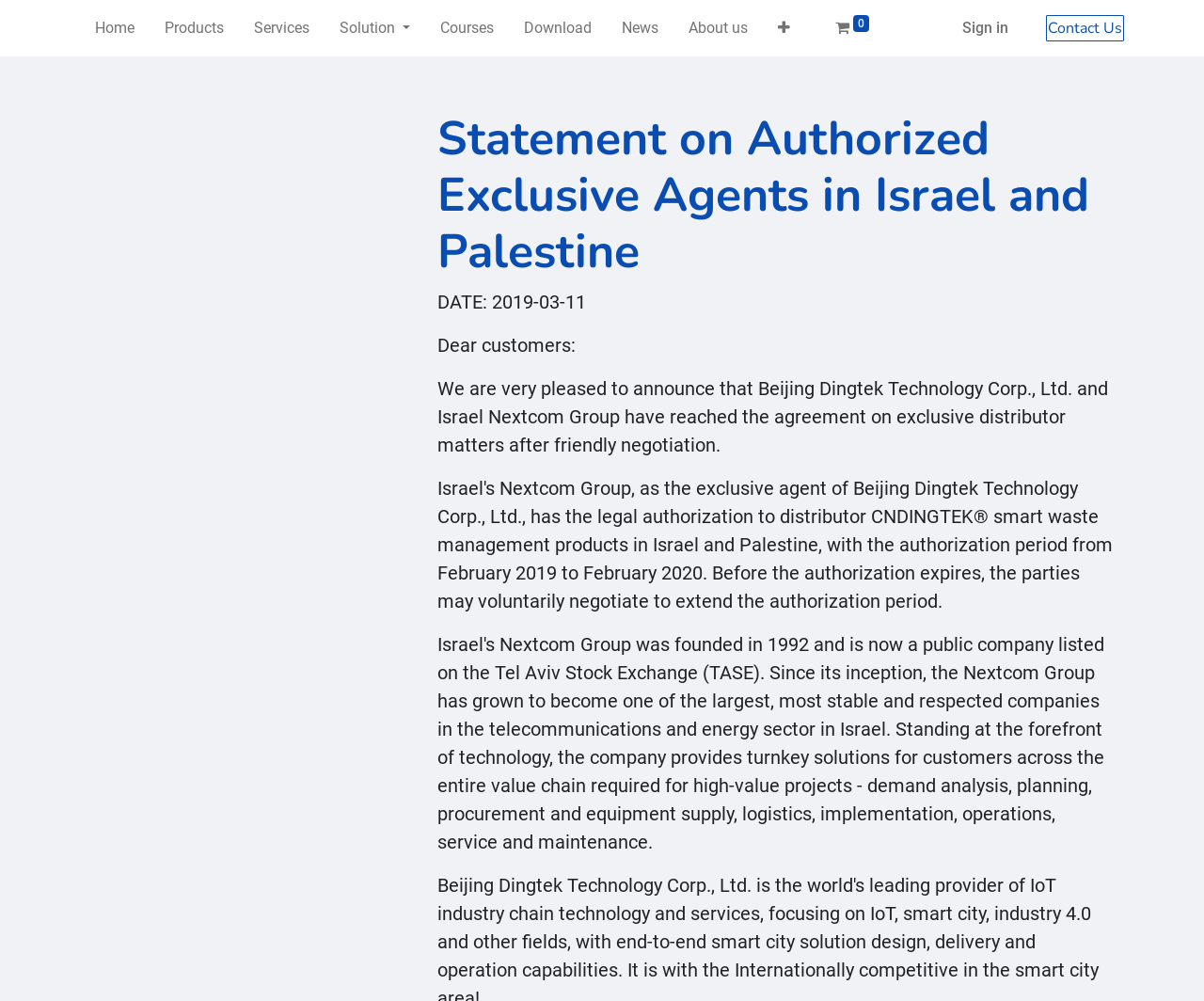What is the first menu item?
Examine the screenshot and reply with a single word or phrase.

Home